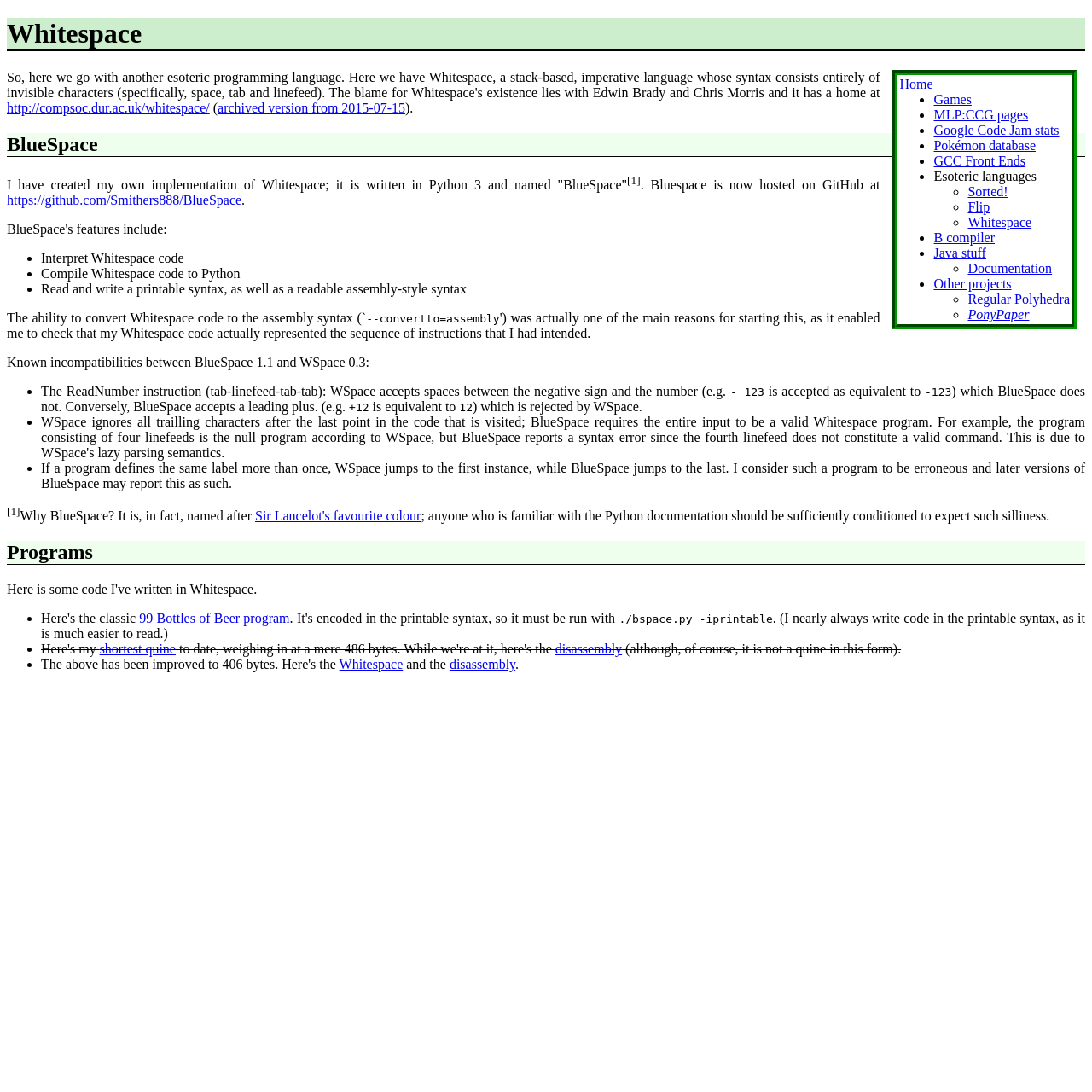What is the name of the favourite colour of Sir Lancelot?
Could you please answer the question thoroughly and with as much detail as possible?

The webpage mentions that BlueSpace is named after Sir Lancelot's favourite colour, which is blue.